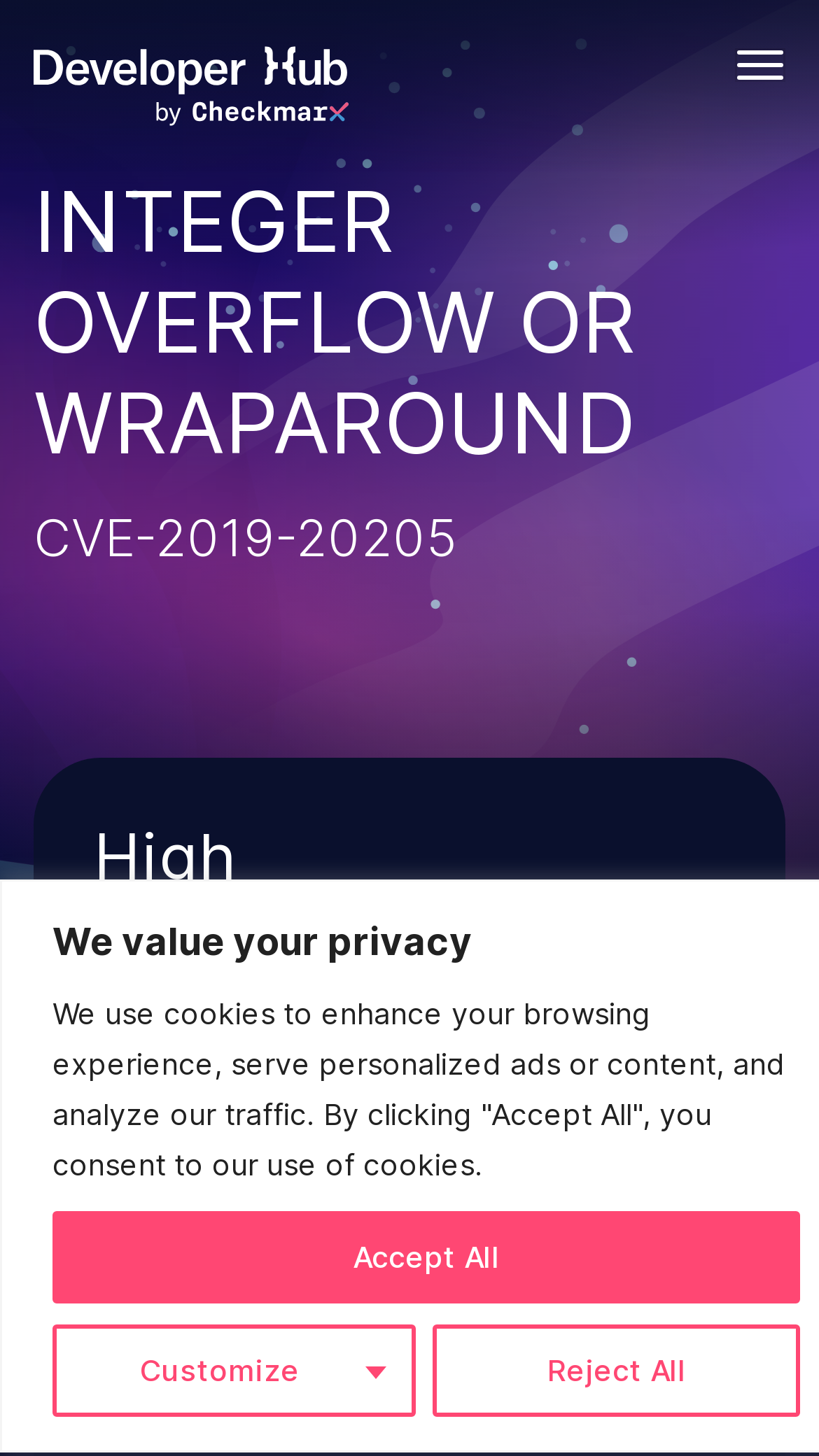Answer the question using only a single word or phrase: 
What is the version of libsixel affected by the vulnerability?

1.8.4